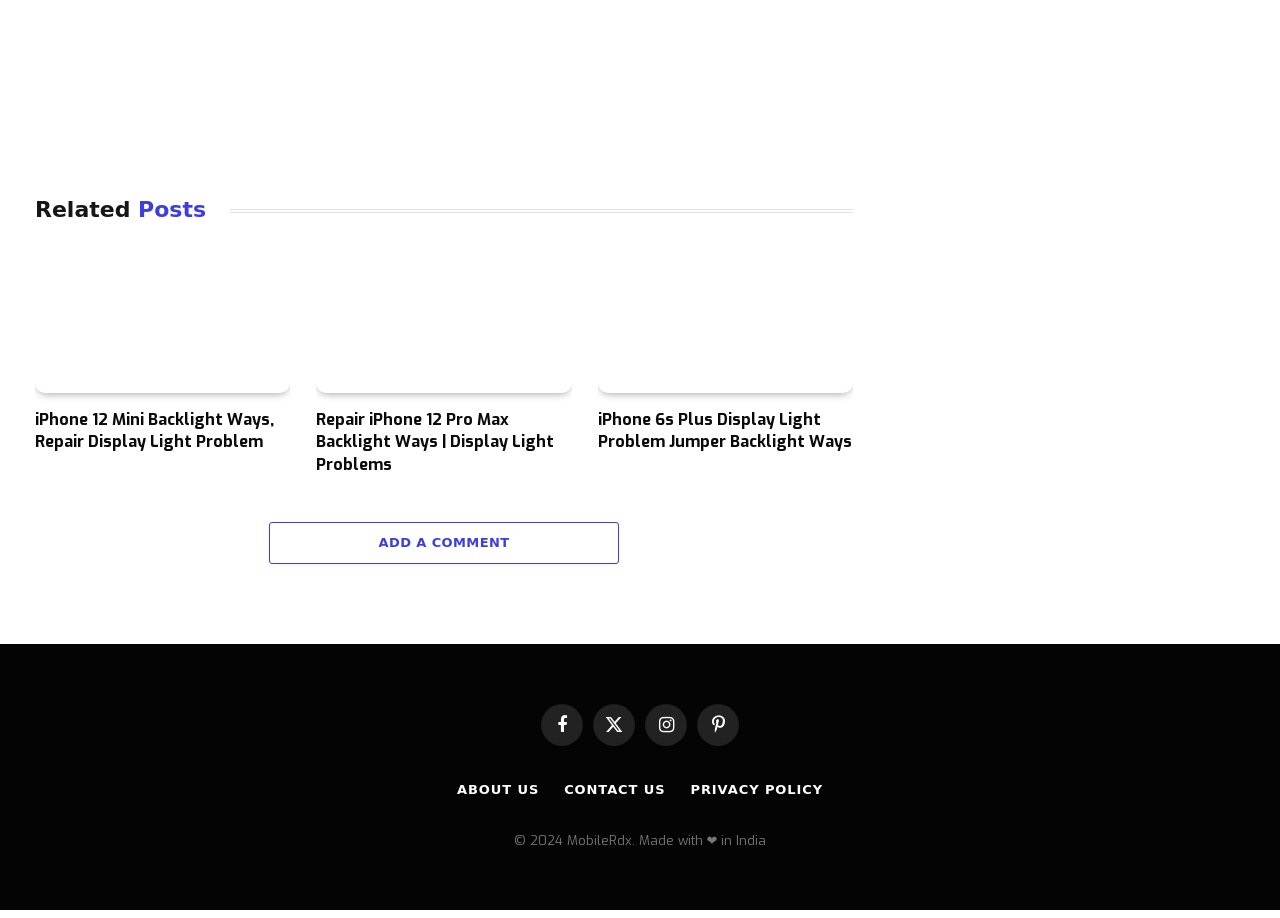Please locate the bounding box coordinates of the element that should be clicked to achieve the given instruction: "Read article about iPhone 12 Pro Max backlight ways".

[0.247, 0.272, 0.447, 0.428]